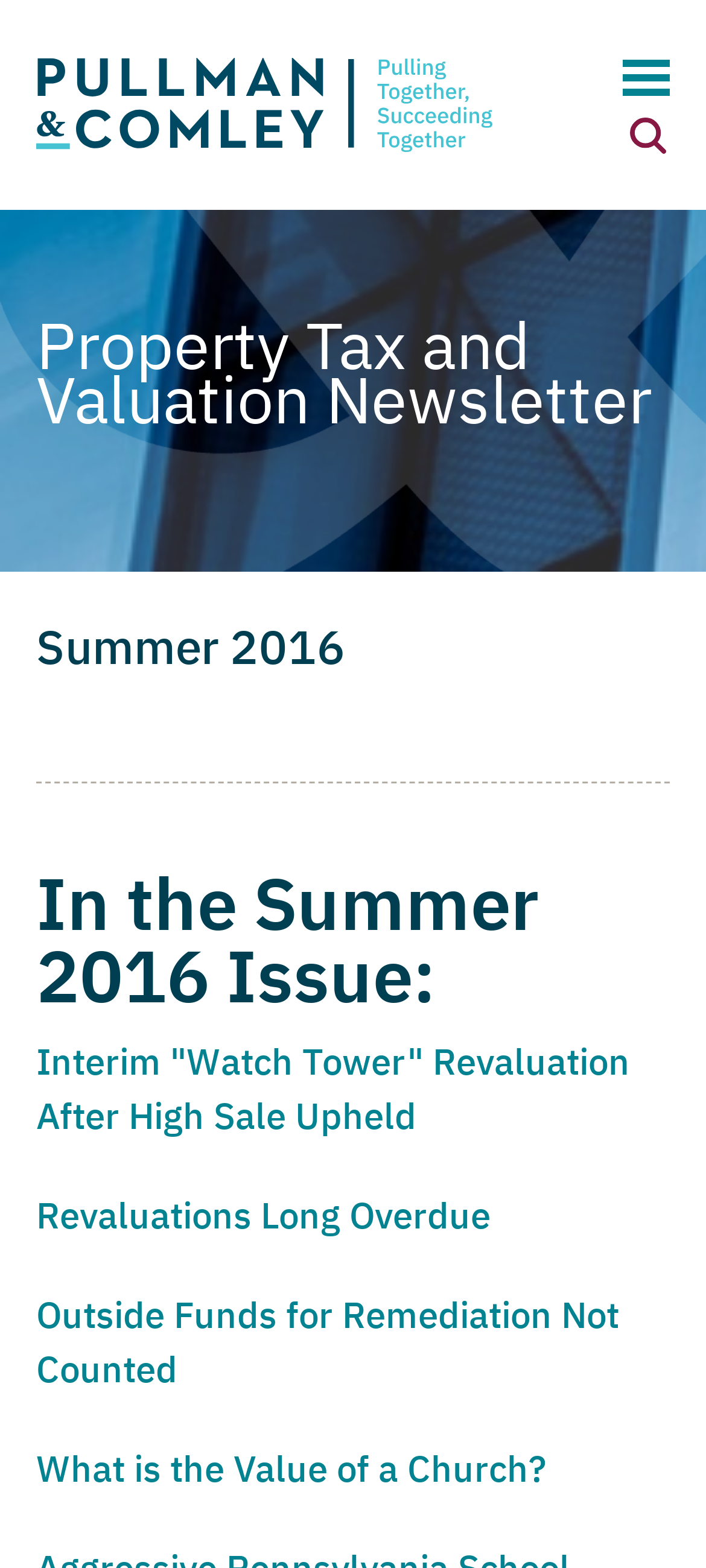Identify the bounding box coordinates of the clickable region required to complete the instruction: "sign up for publication". The coordinates should be given as four float numbers within the range of 0 and 1, i.e., [left, top, right, bottom].

[0.103, 0.164, 0.569, 0.192]